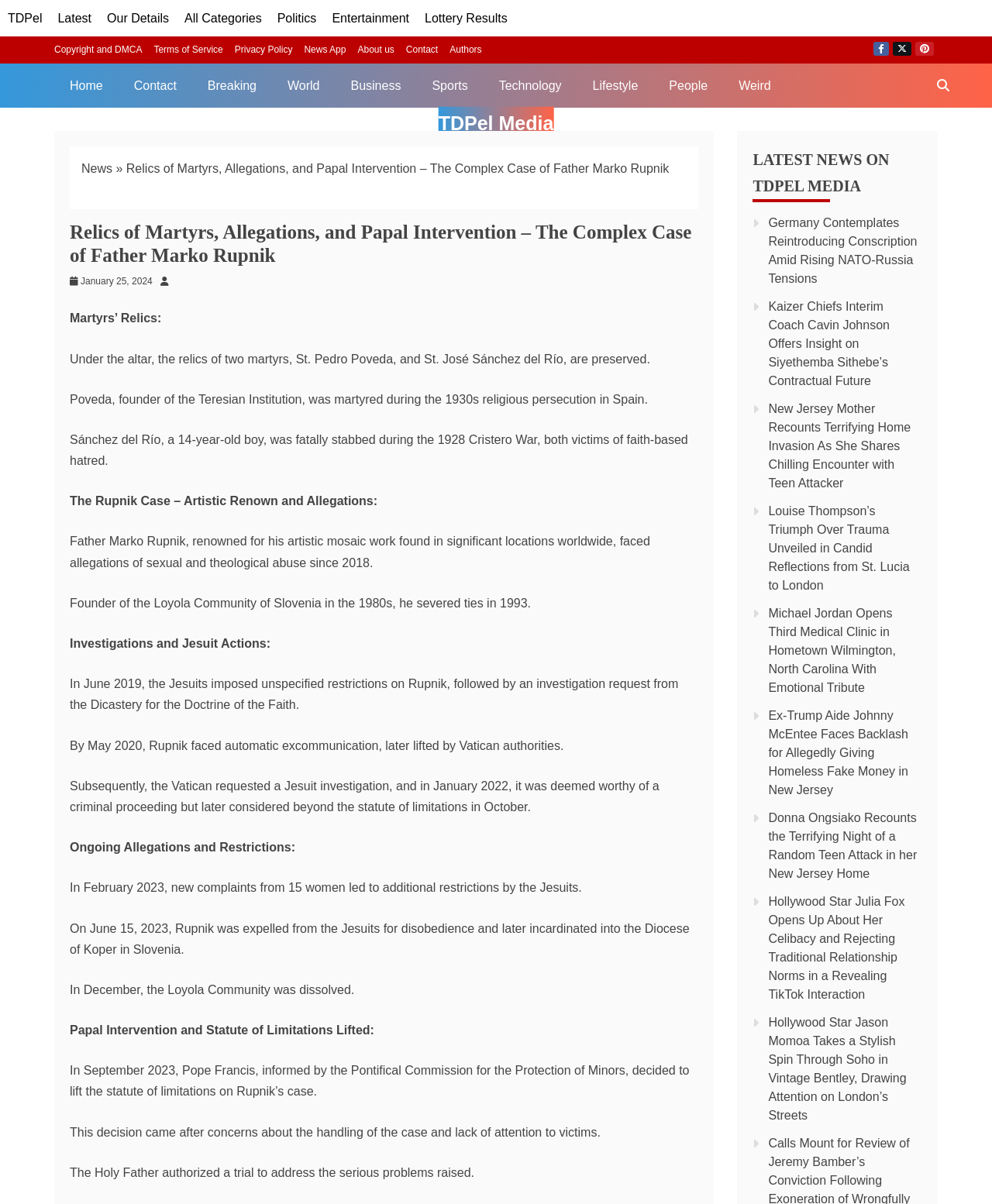How many news articles are listed under 'LATEST NEWS ON TDPEL MEDIA'?
Please answer using one word or phrase, based on the screenshot.

9